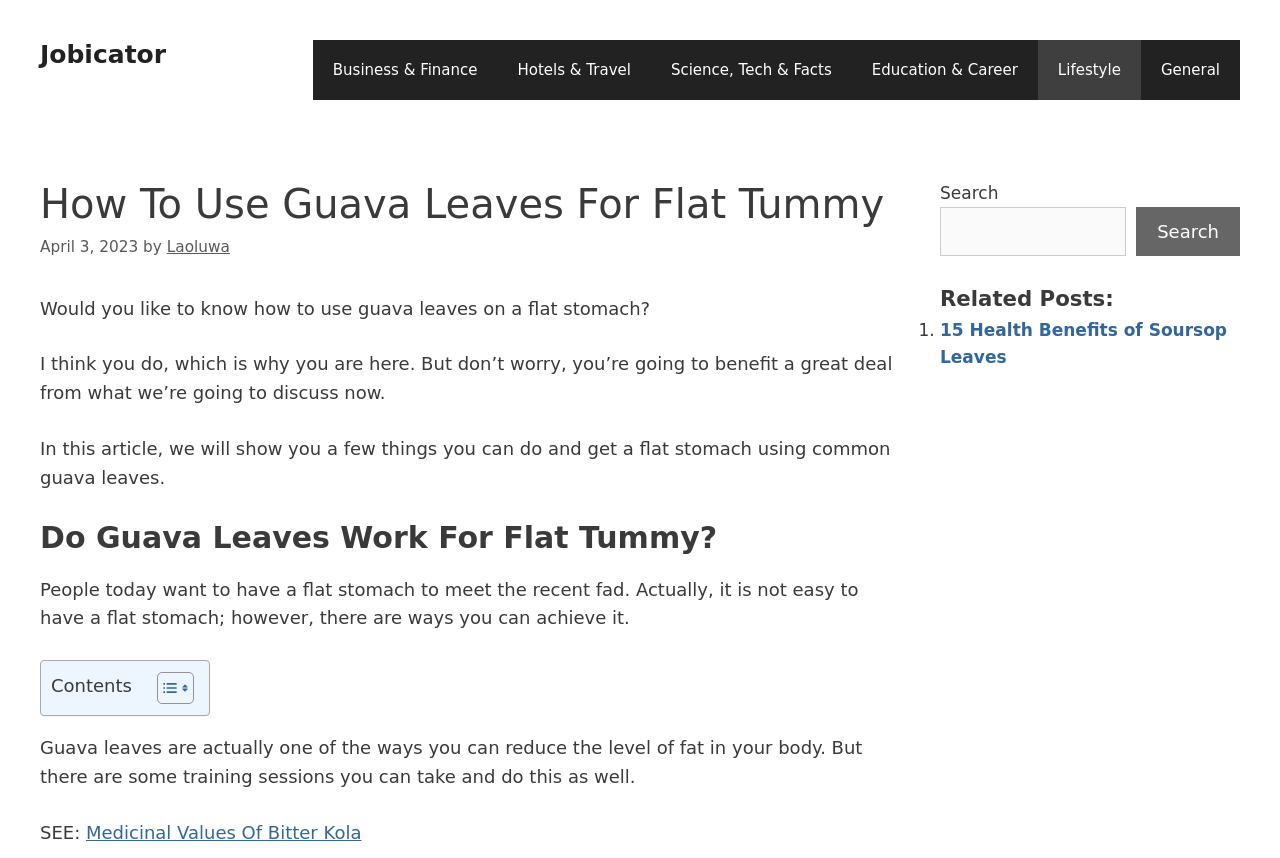Please find and generate the text of the main heading on the webpage.

How To Use Guava Leaves For Flat Tummy